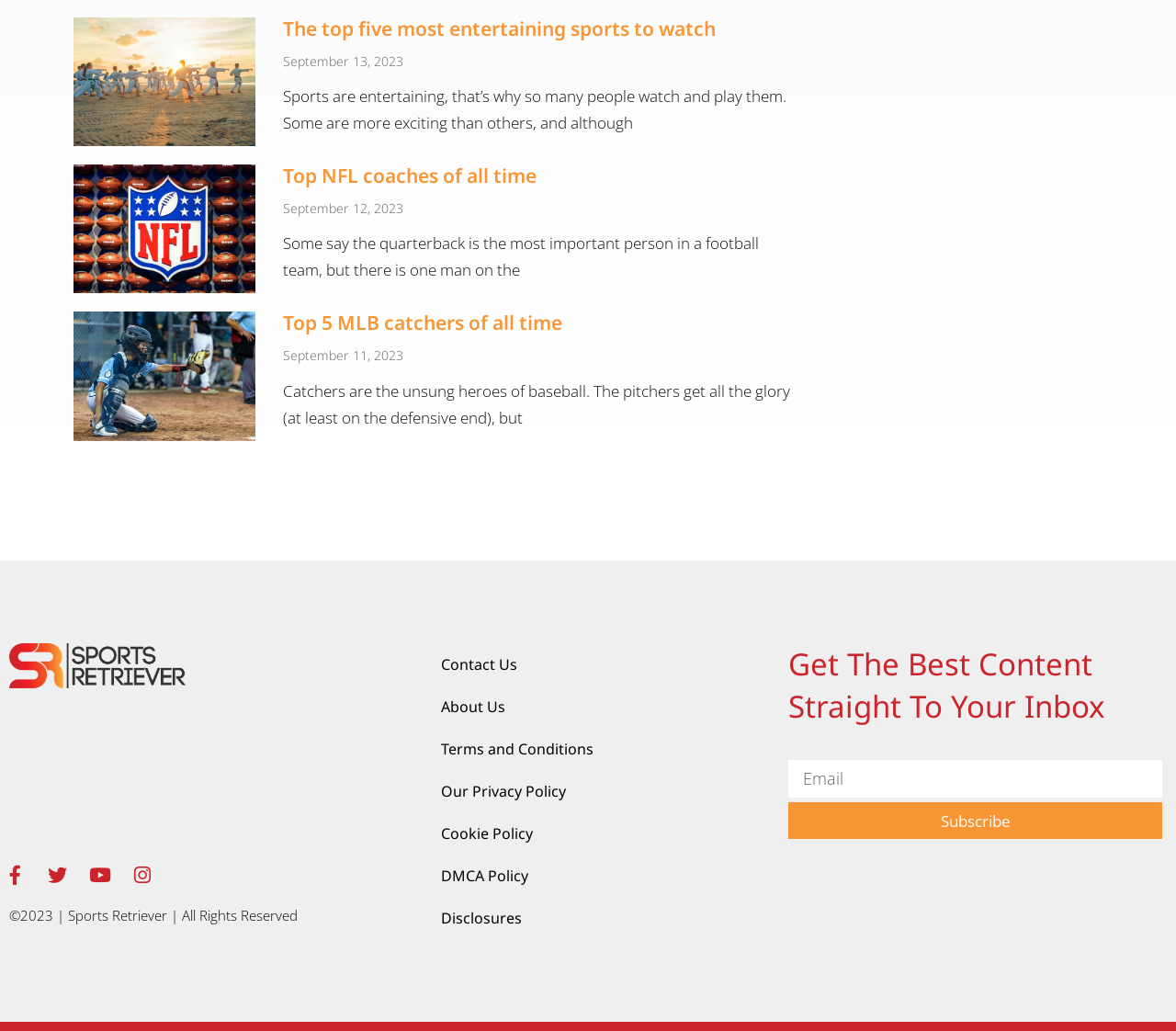Determine the bounding box coordinates for the area that needs to be clicked to fulfill this task: "Subscribe to the newsletter". The coordinates must be given as four float numbers between 0 and 1, i.e., [left, top, right, bottom].

[0.671, 0.778, 0.988, 0.814]